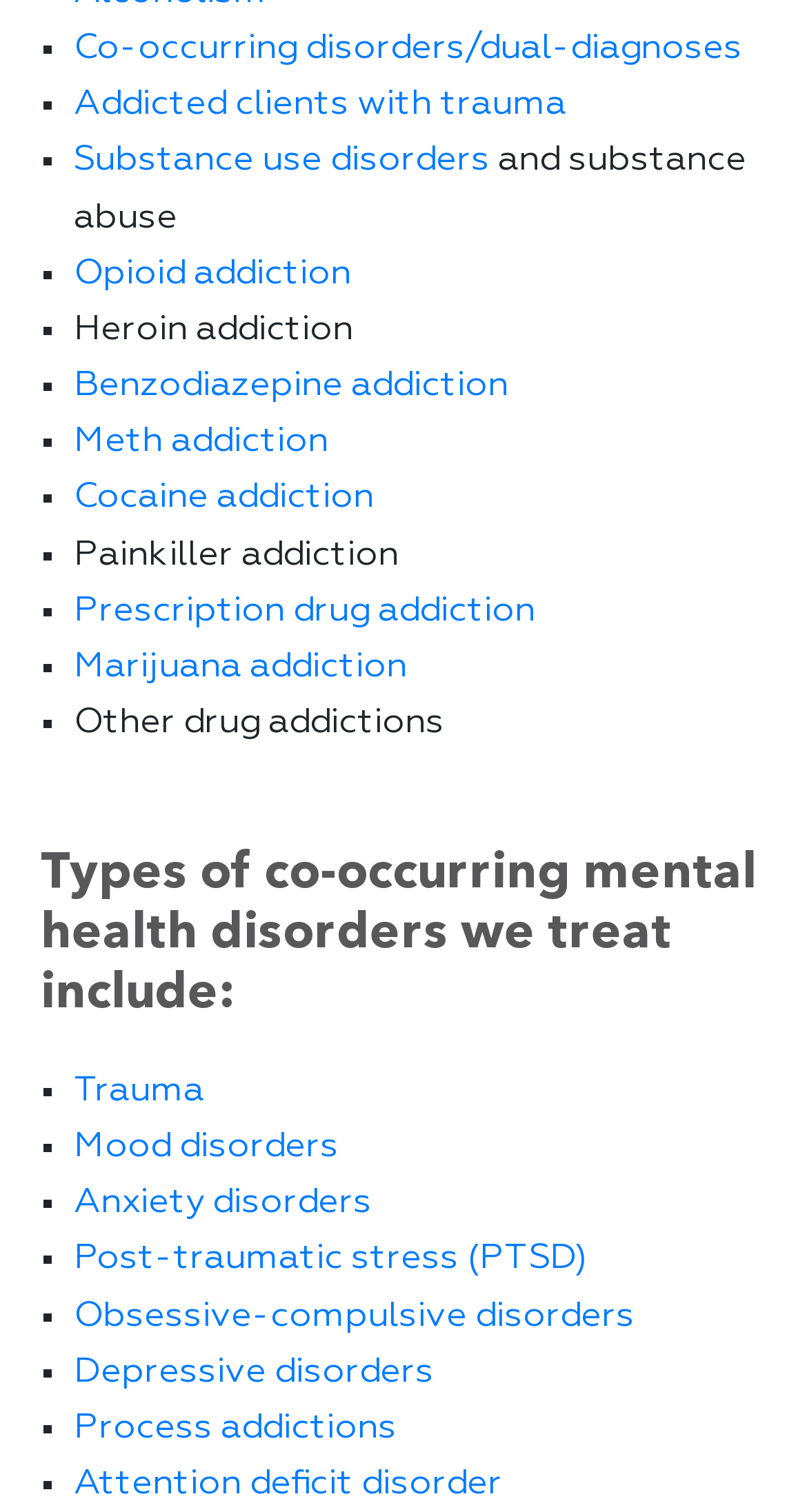Utilize the details in the image to thoroughly answer the following question: How are the items in the sections organized?

The items in both sections of the webpage are organized in lists, and each item is preceded by a list marker '■', which indicates that the items are part of a list.